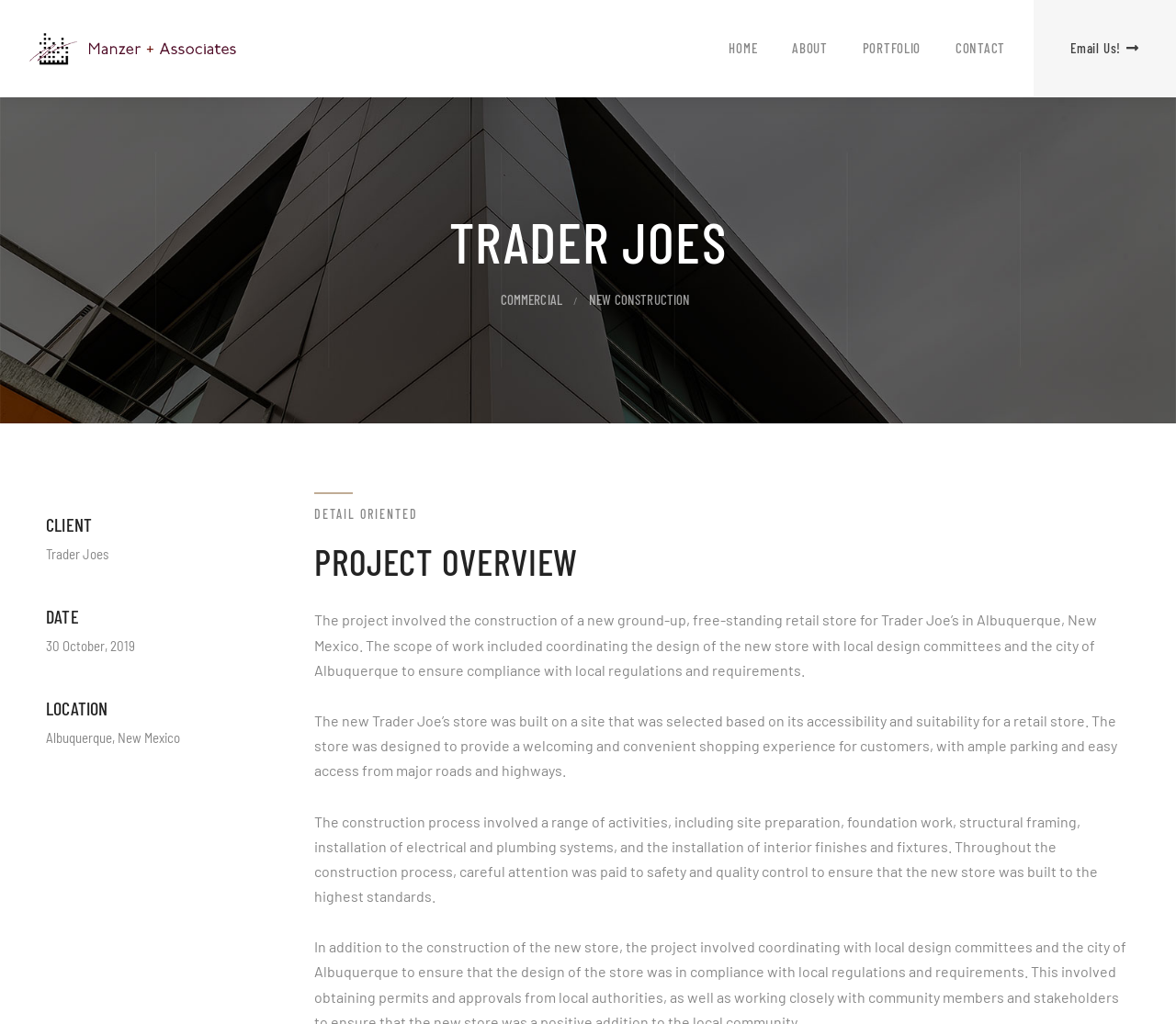Locate the UI element described by About and provide its bounding box coordinates. Use the format (top-left x, top-left y, bottom-right x, bottom-right y) with all values as floating point numbers between 0 and 1.

[0.663, 0.0, 0.715, 0.094]